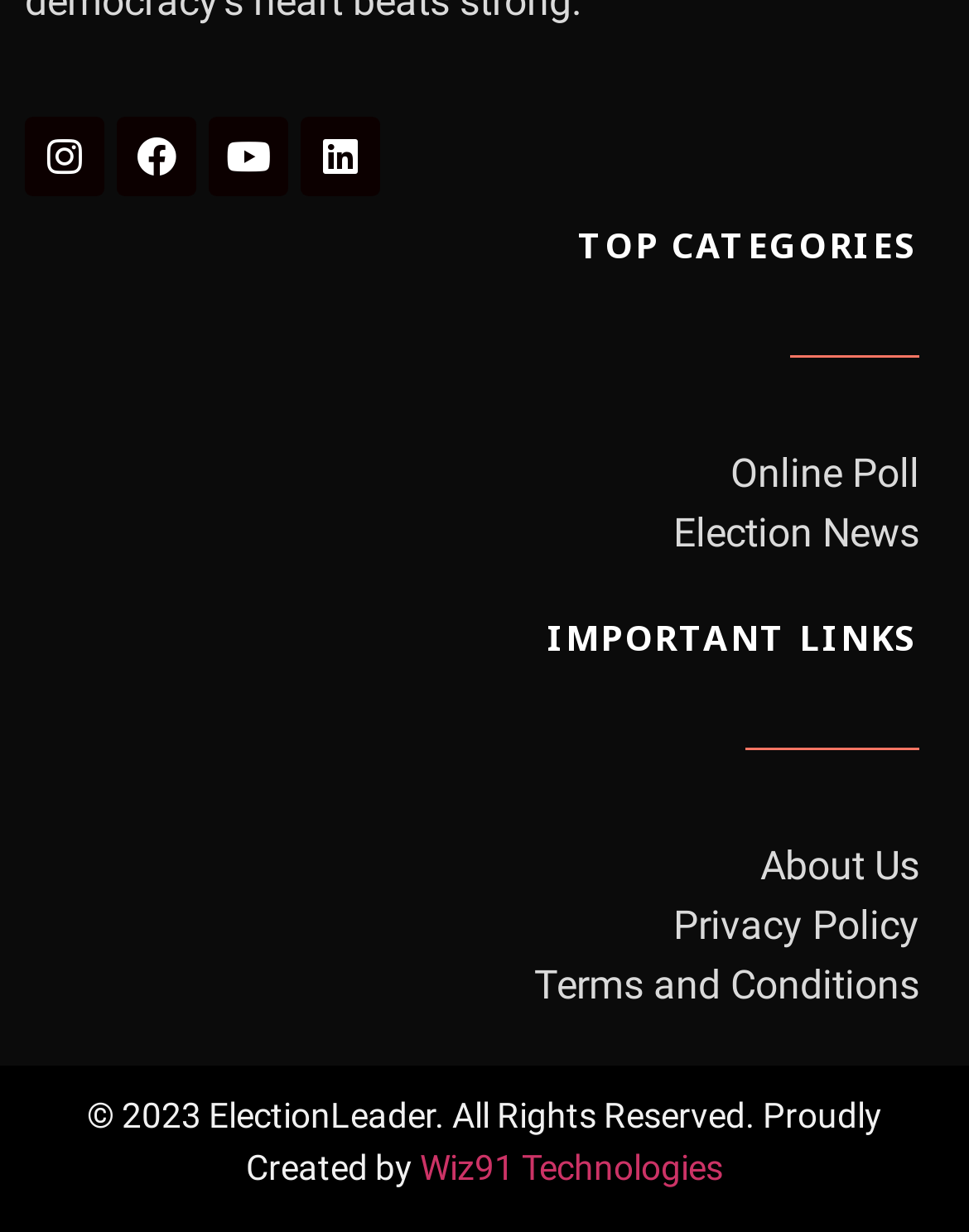Please specify the bounding box coordinates of the clickable region to carry out the following instruction: "View Election News". The coordinates should be four float numbers between 0 and 1, in the format [left, top, right, bottom].

[0.051, 0.41, 0.949, 0.458]